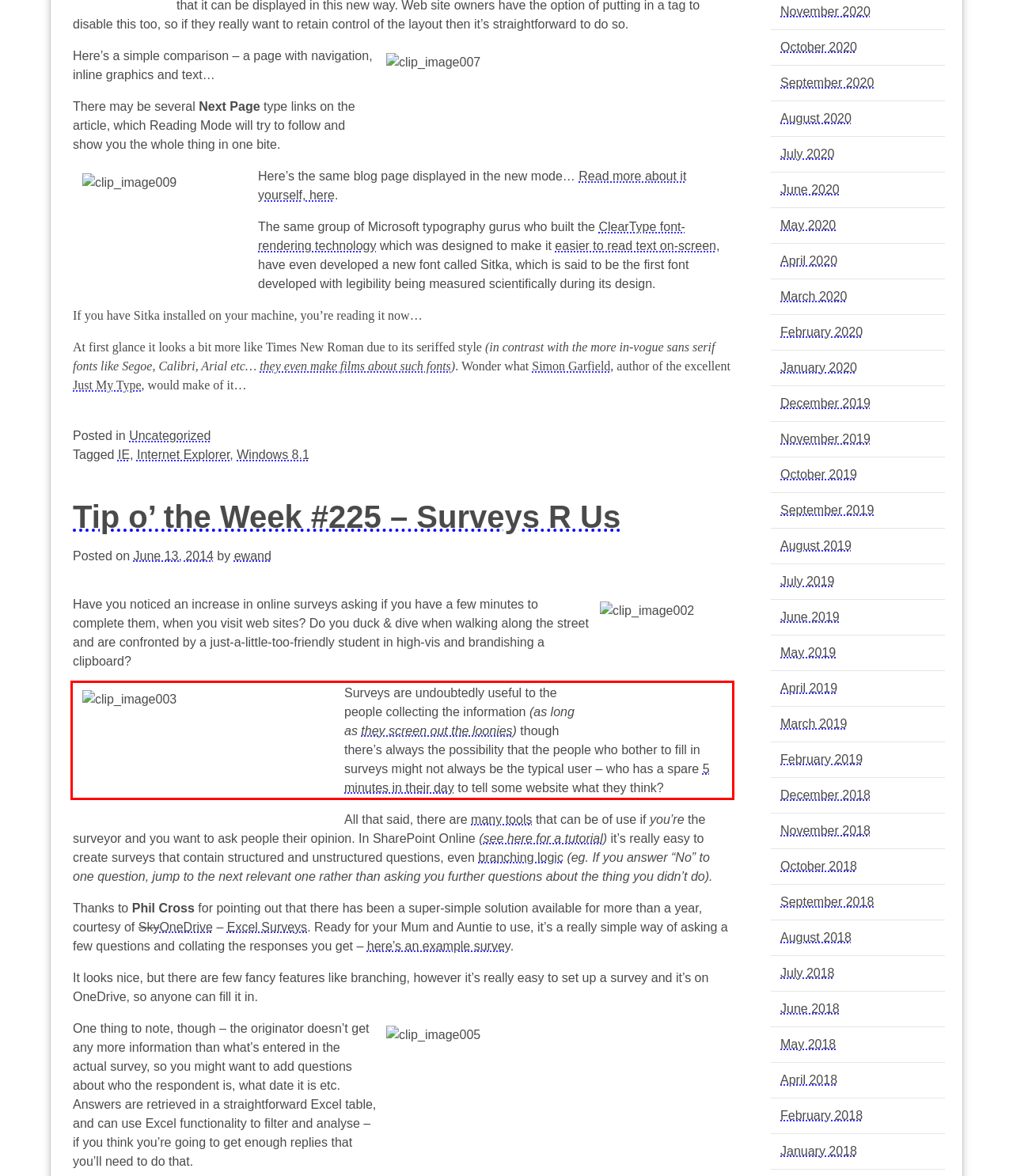Please perform OCR on the text within the red rectangle in the webpage screenshot and return the text content.

Surveys are undoubtedly useful to the people collecting the information (as long as they screen out the loonies) though there’s always the possibility that the people who bother to fill in surveys might not always be the typical user – who has a spare 5 minutes in their day to tell some website what they think?